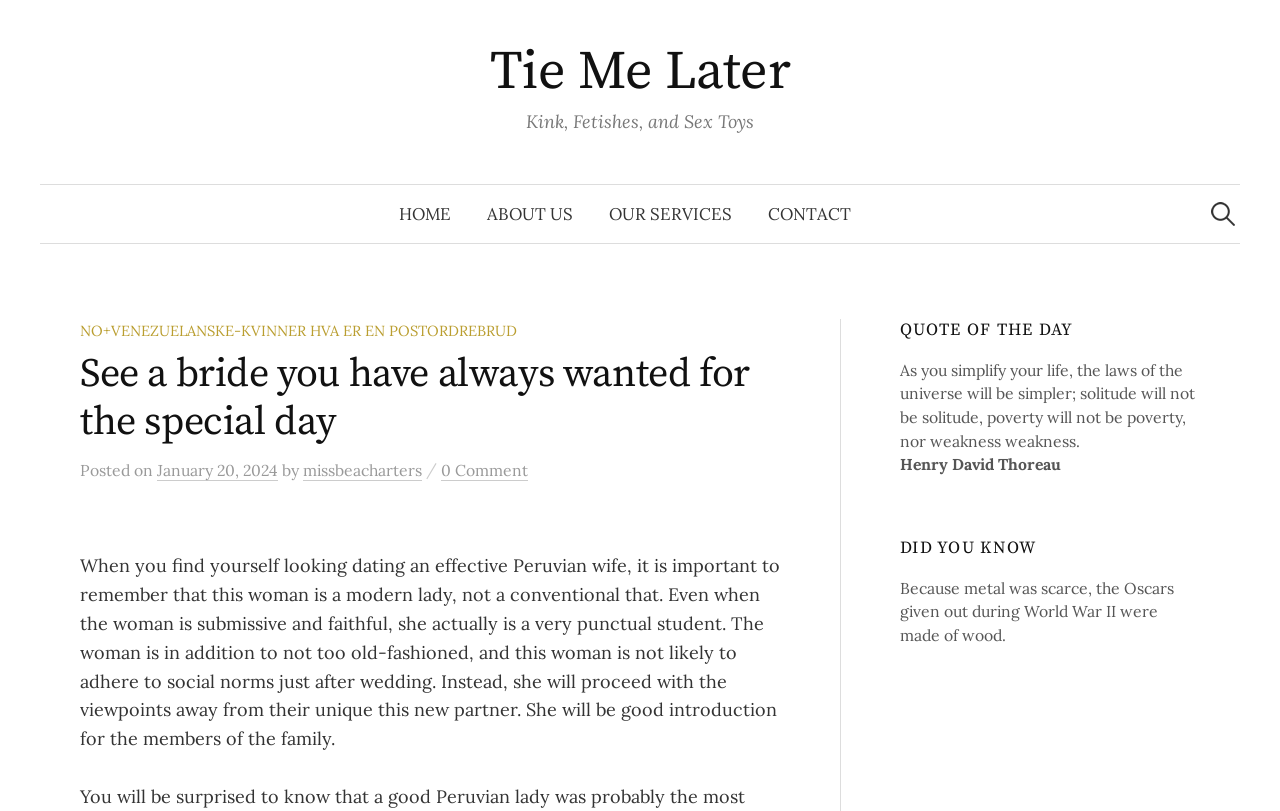Please locate the bounding box coordinates of the element that needs to be clicked to achieve the following instruction: "Check the quote of the day". The coordinates should be four float numbers between 0 and 1, i.e., [left, top, right, bottom].

[0.703, 0.393, 0.938, 0.423]